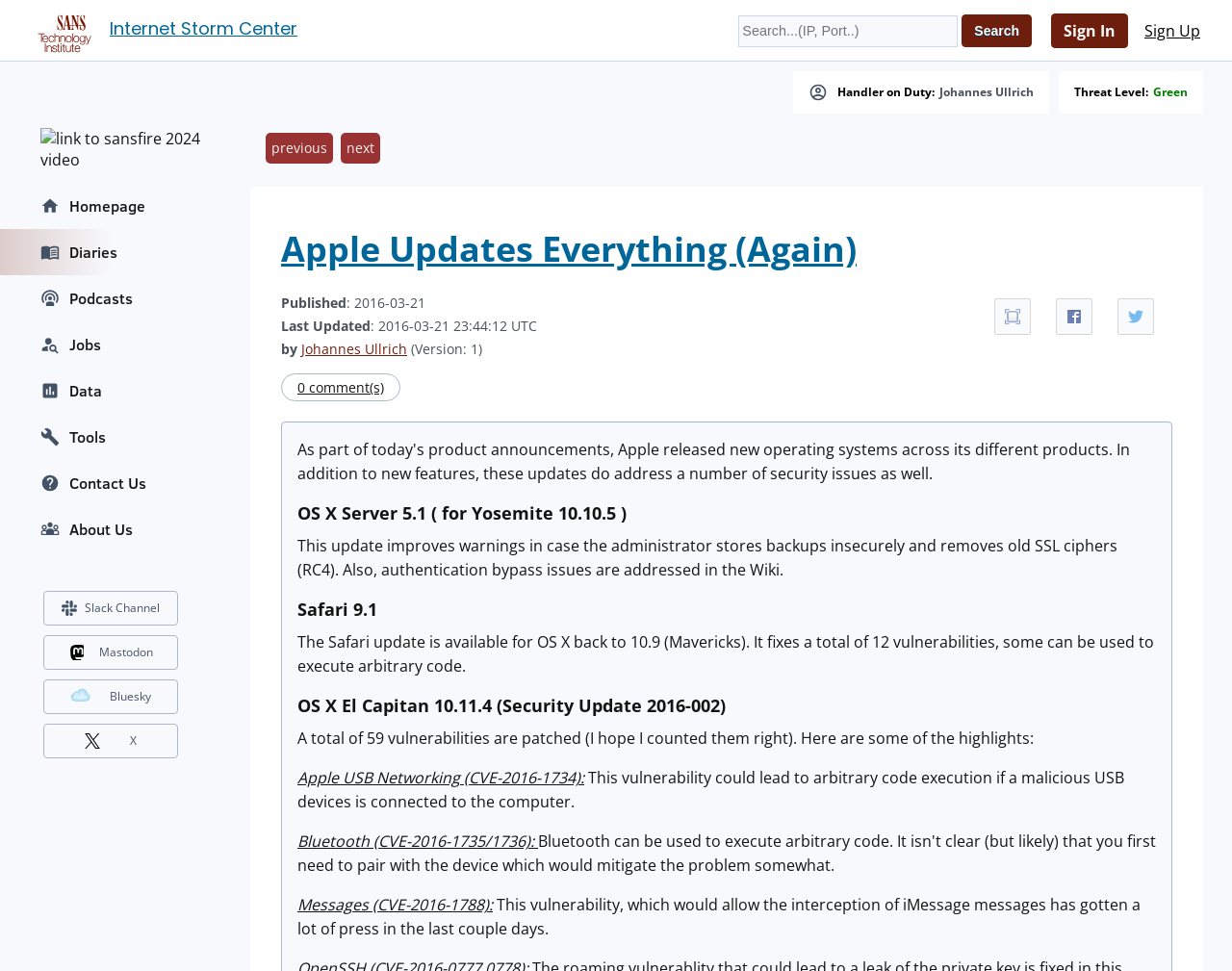Provide a one-word or short-phrase response to the question:
What is the topic of the article 'Apple Updates Everything (Again)'?

Apple updates